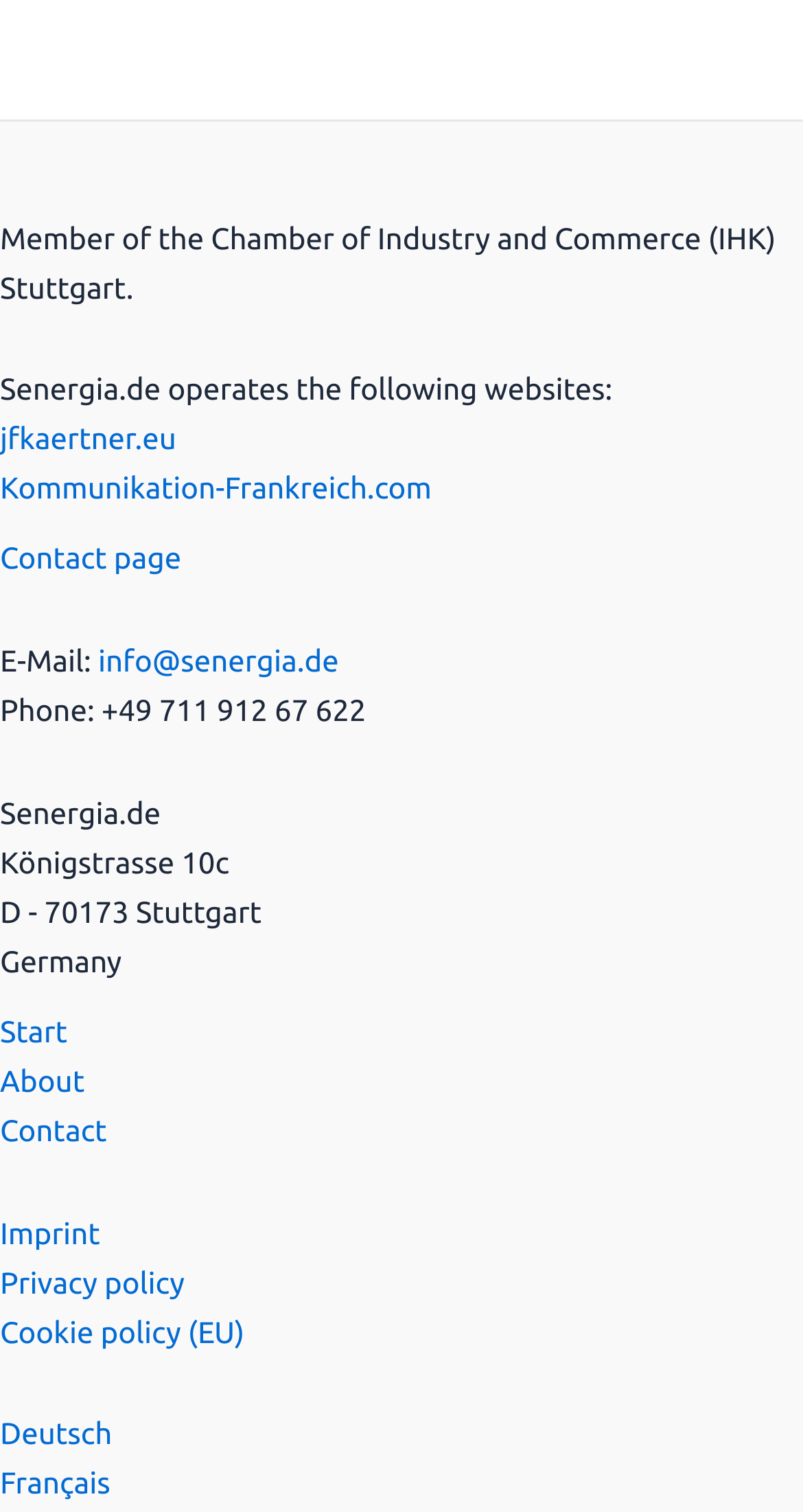Please specify the bounding box coordinates of the area that should be clicked to accomplish the following instruction: "go to start page". The coordinates should consist of four float numbers between 0 and 1, i.e., [left, top, right, bottom].

[0.0, 0.67, 0.084, 0.693]